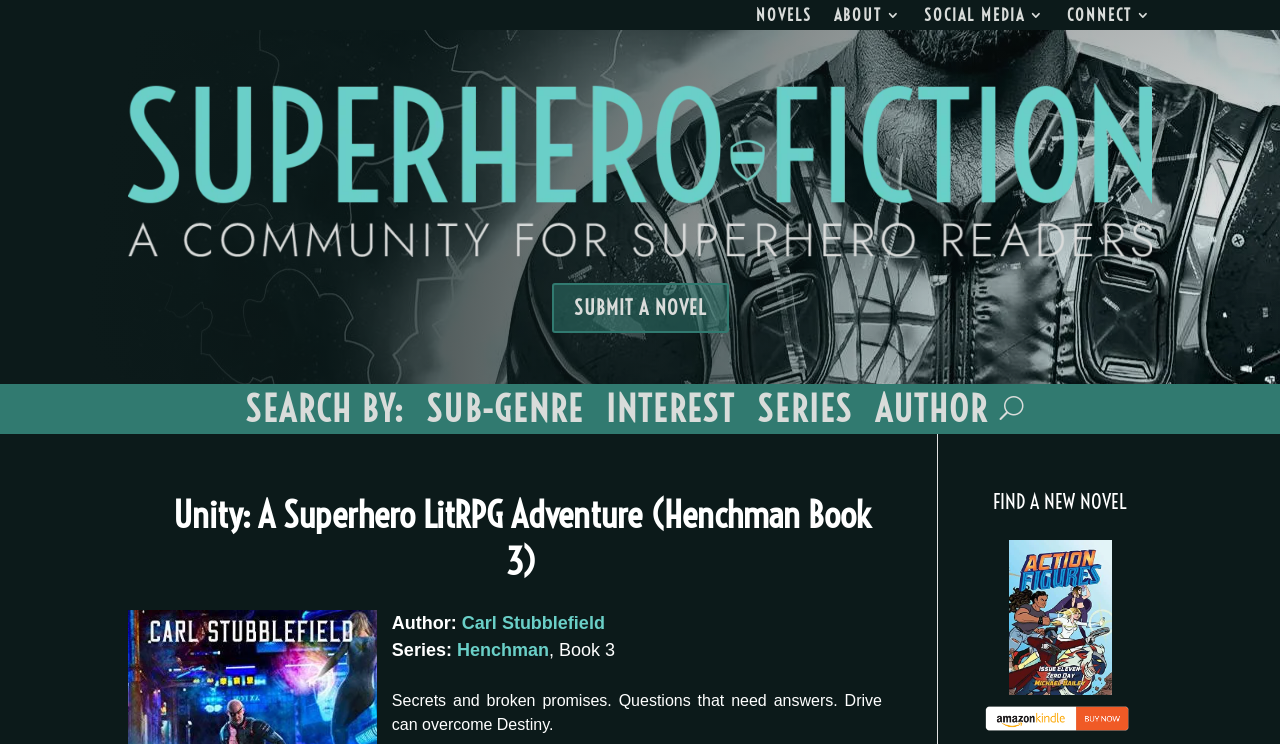Find the bounding box coordinates for the area that should be clicked to accomplish the instruction: "Click on the author name Carl Stubblefield".

[0.361, 0.824, 0.473, 0.851]